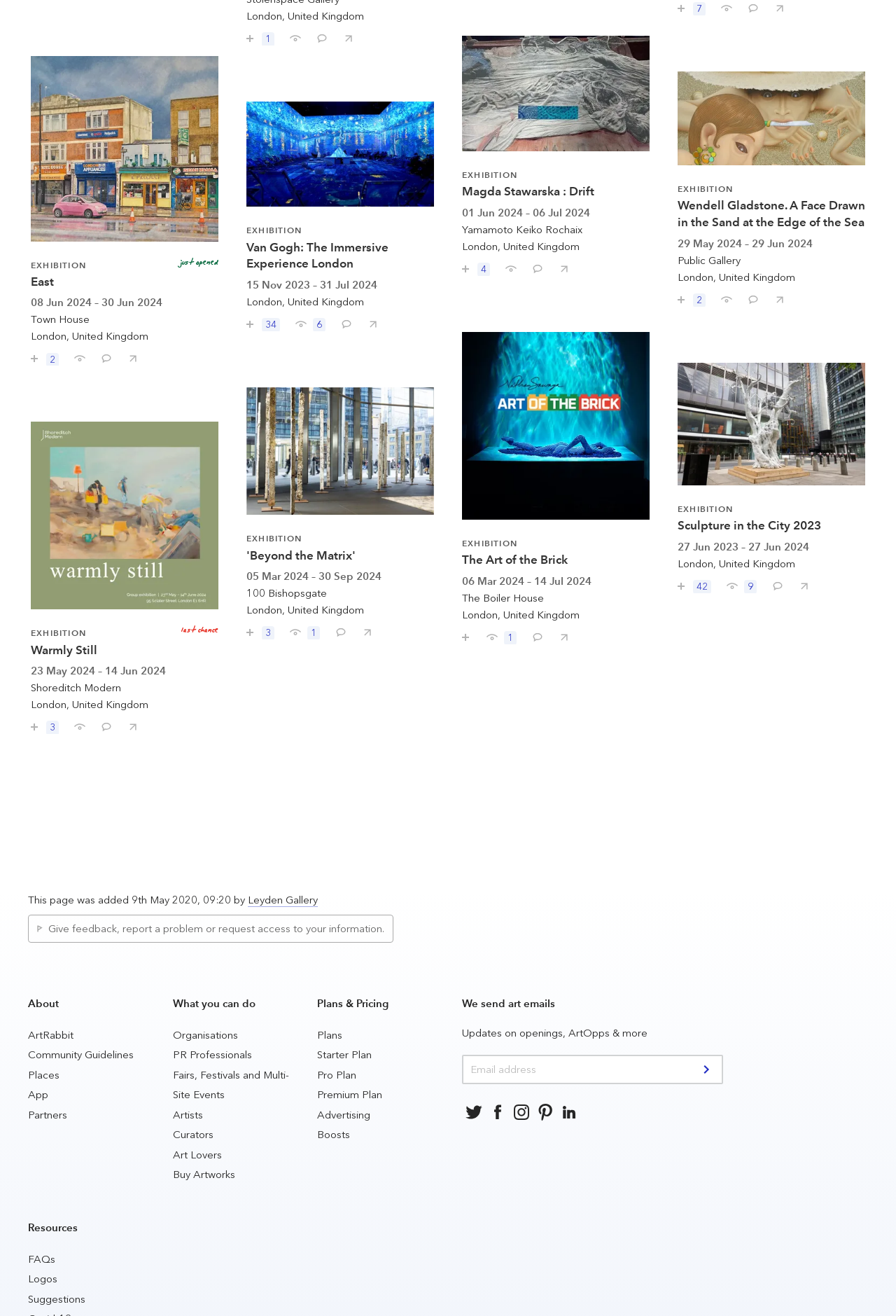Identify the bounding box coordinates for the element you need to click to achieve the following task: "Comment on Warmly Still exhibition". Provide the bounding box coordinates as four float numbers between 0 and 1, in the form [left, top, right, bottom].

[0.103, 0.542, 0.125, 0.558]